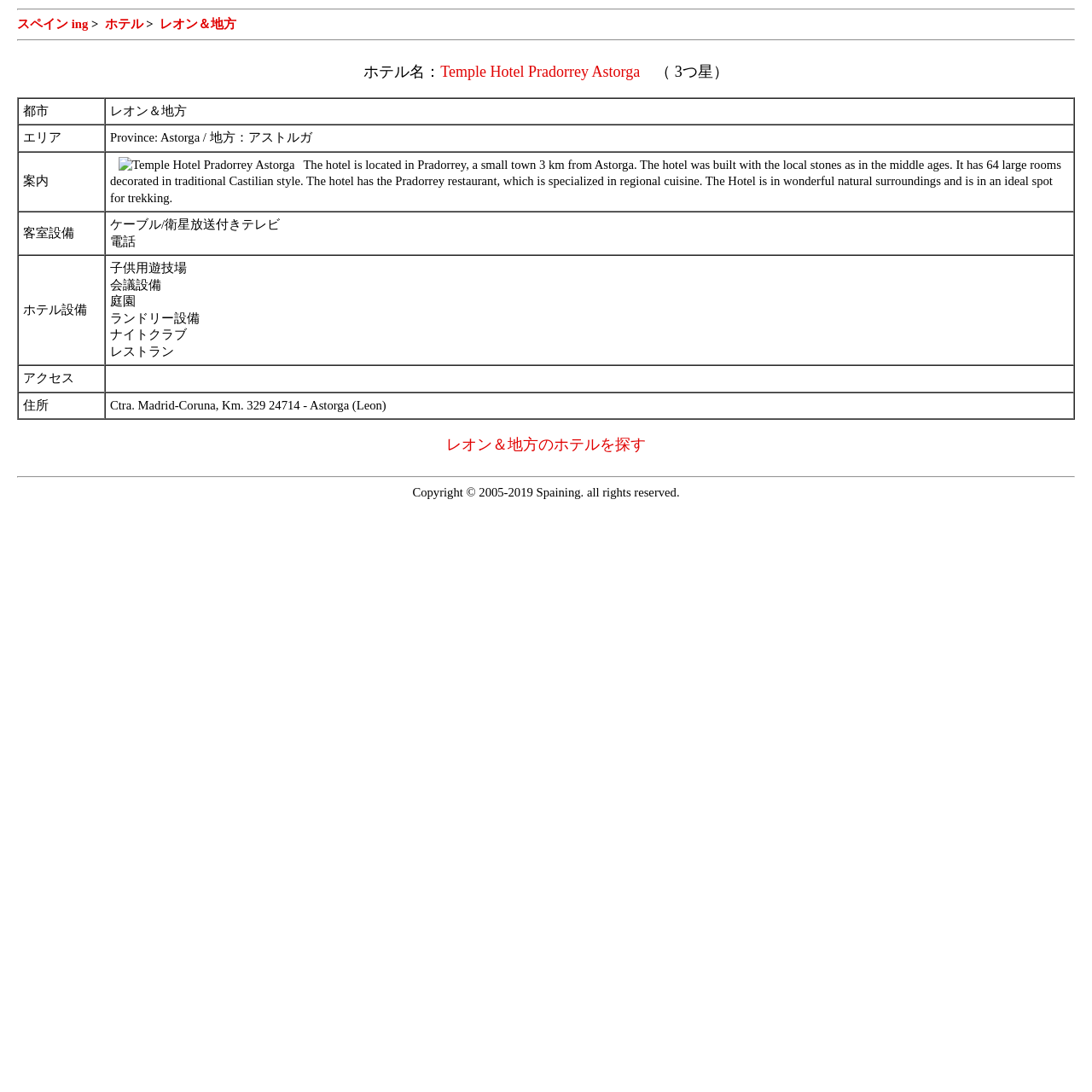What is the name of the hotel?
Please give a detailed and elaborate answer to the question.

I found the answer by looking at the StaticText element with the text 'ホテル名：' and the link element next to it, which contains the hotel name.